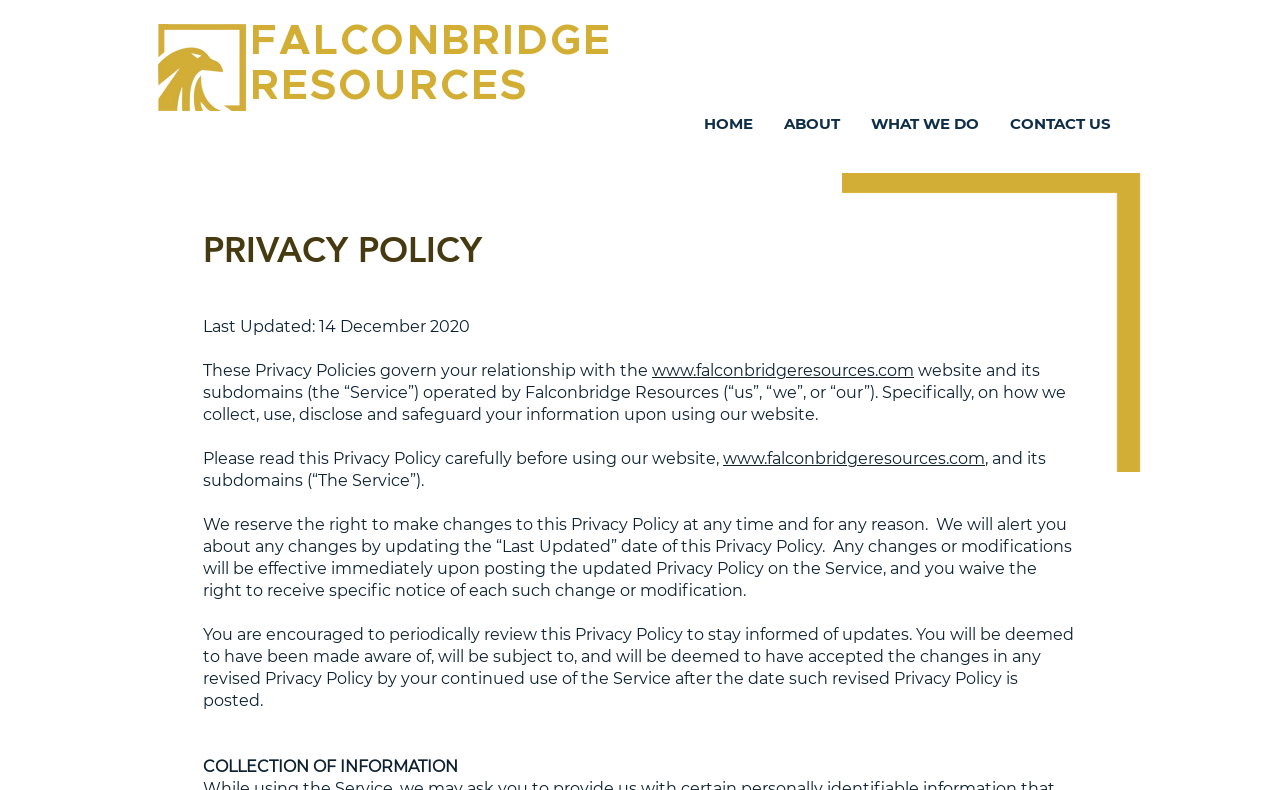Pinpoint the bounding box coordinates of the clickable area needed to execute the instruction: "Click the FALCONBRIDGE link". The coordinates should be specified as four float numbers between 0 and 1, i.e., [left, top, right, bottom].

[0.195, 0.027, 0.478, 0.08]